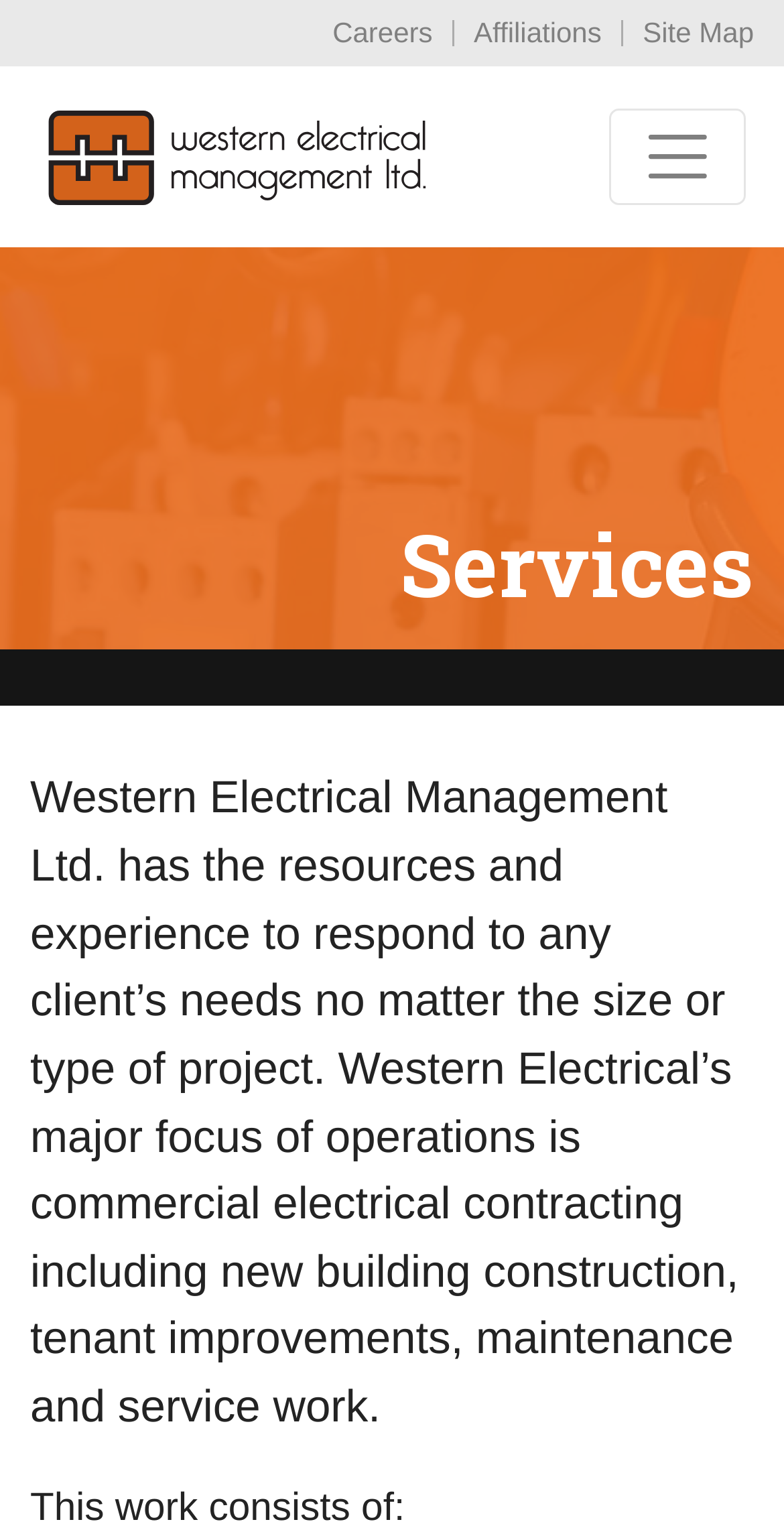What is the focus of Western Electrical's operations?
Could you give a comprehensive explanation in response to this question?

The StaticText element with the text 'Western Electrical’s major focus of operations is commercial electrical contracting including new building construction, tenant improvements, maintenance and service work.' clearly indicates that the focus of Western Electrical's operations is commercial electrical contracting.